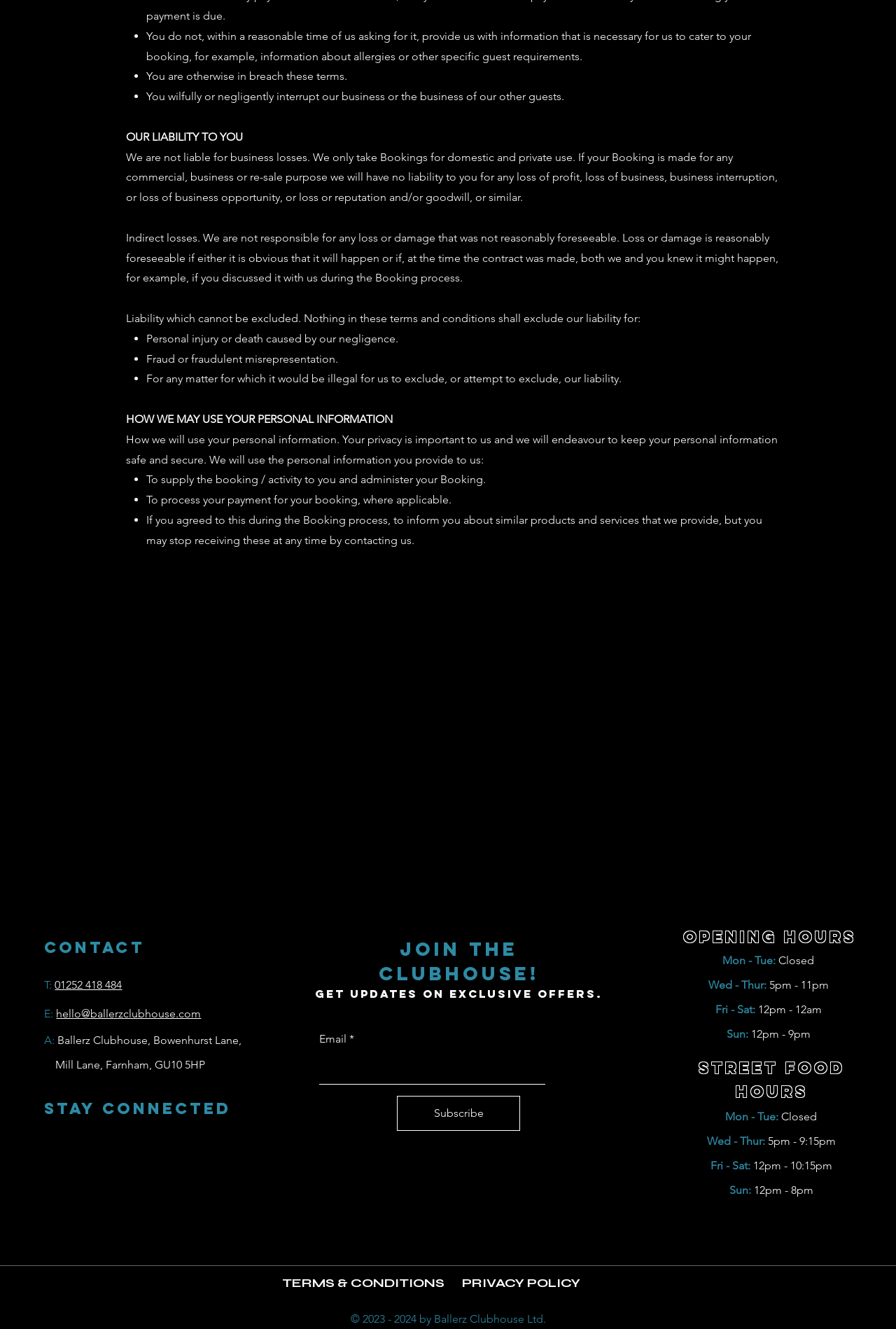What is the liability of the company for business losses?
Based on the image, answer the question in a detailed manner.

According to the 'OUR LIABILITY TO YOU' section, the company is not liable for business losses as they only take bookings for domestic and private use.